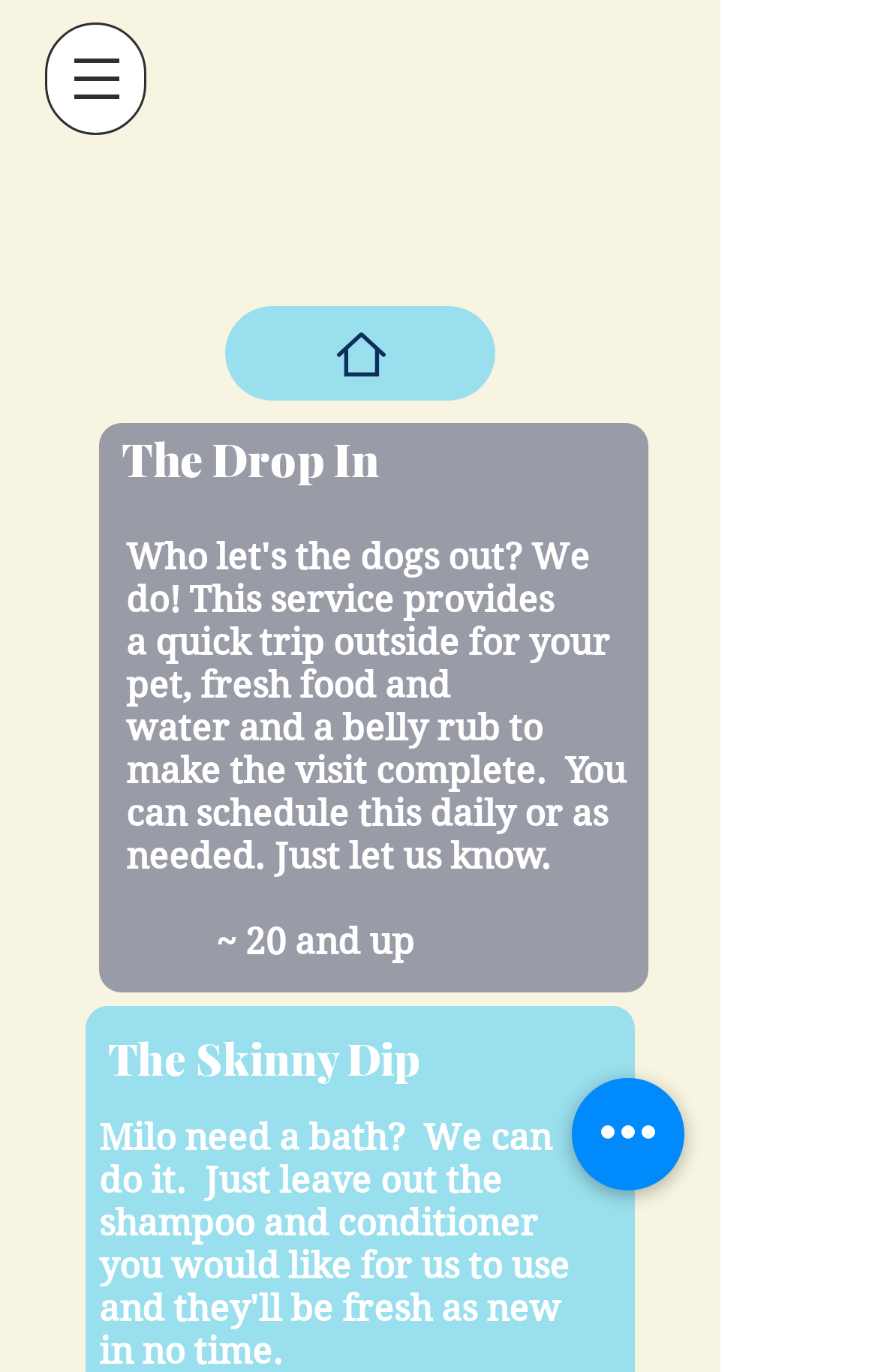Show the bounding box coordinates for the HTML element as described: "Home".

[0.256, 0.223, 0.564, 0.292]